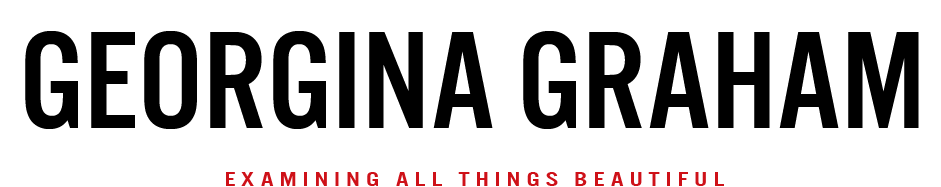What is the tagline of Georgina Graham?
Your answer should be a single word or phrase derived from the screenshot.

EXAMINING ALL THINGS BEAUTIFUL